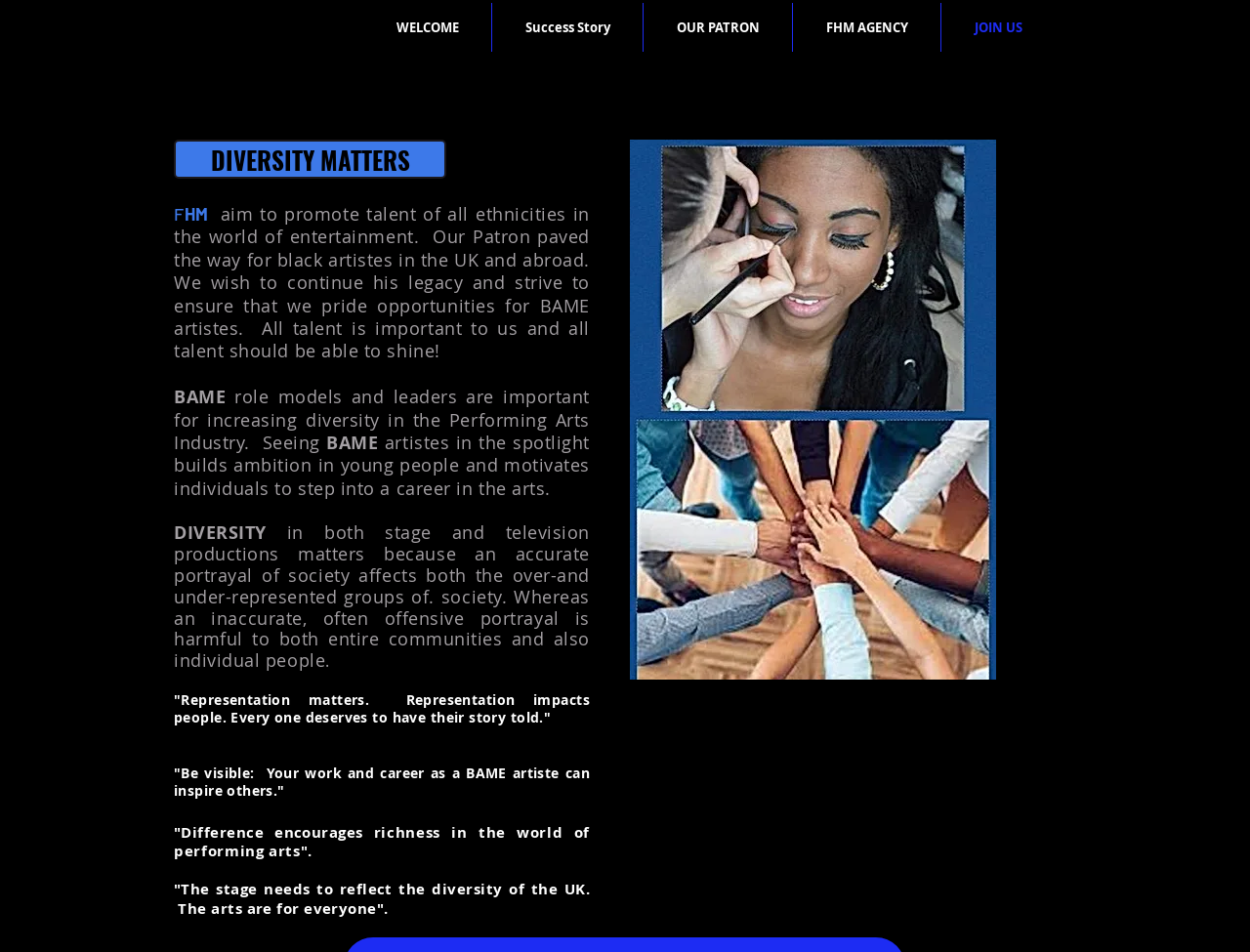Given the description "WELCOME", determine the bounding box of the corresponding UI element.

[0.291, 0.003, 0.393, 0.054]